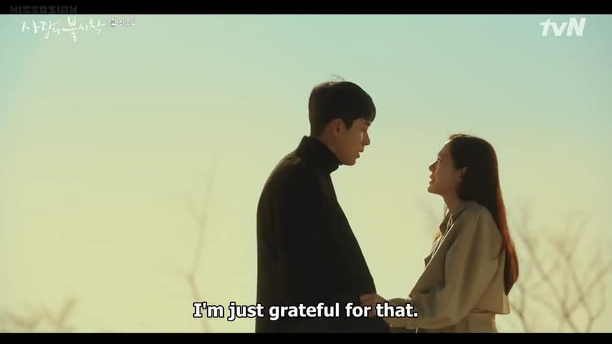What is the sentiment expressed in the subtitle?
Answer the question with a thorough and detailed explanation.

The subtitle 'I'm just grateful for that' explicitly conveys a sense of gratitude and appreciation, implying that the characters are reflecting on their relationship and expressing thanks for the bond they share.